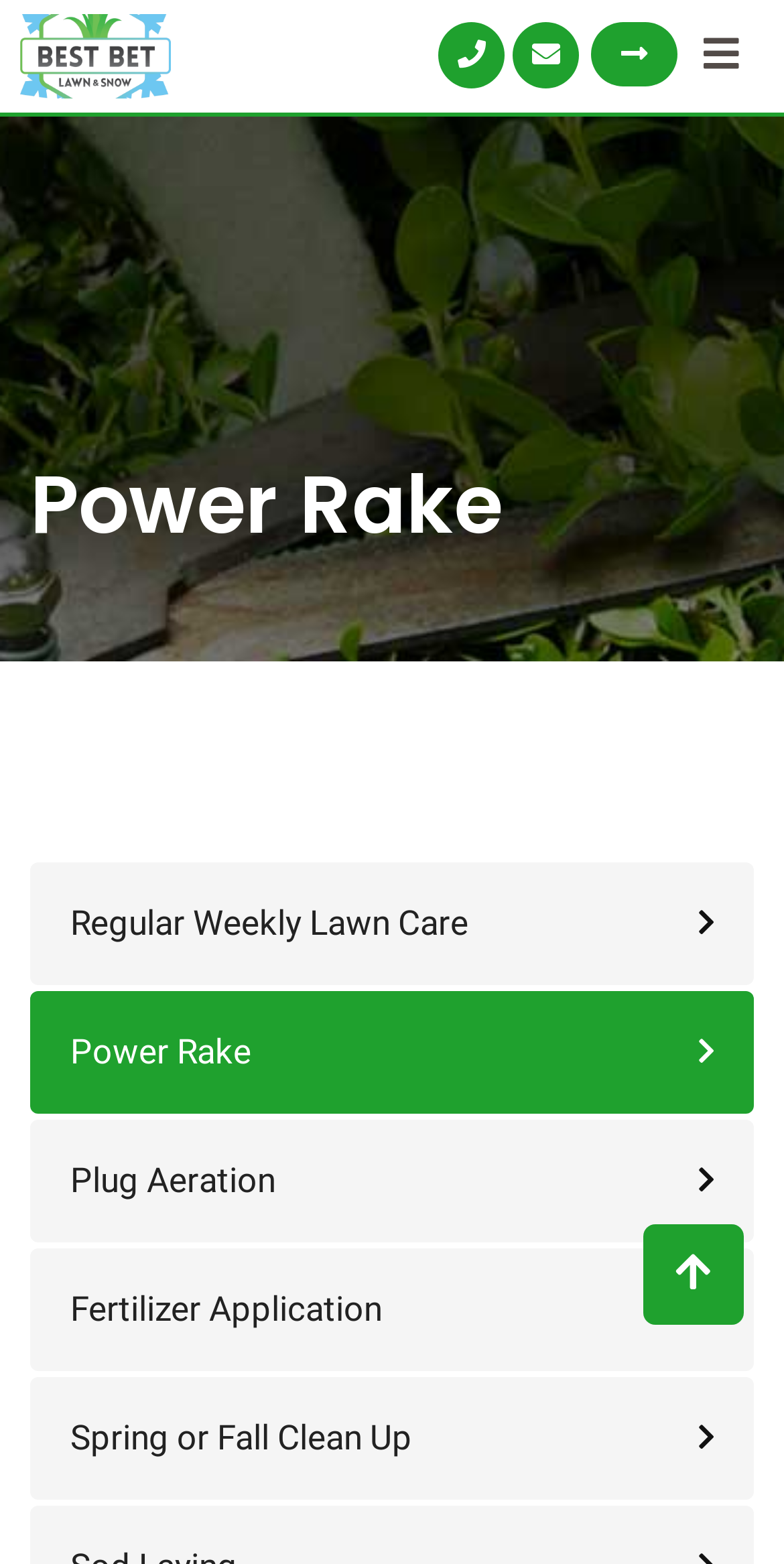Elaborate on the information and visuals displayed on the webpage.

The webpage is about Power Rake services offered by Best Bet Lawn. At the top left corner, there is a logo of Best Bet Lawn, which is an image with a link to the company's main page. Next to the logo, there is a text link also leading to the main page. 

Below the logo, there is a prominent heading "Power Rake" that spans almost the entire width of the page. Underneath the heading, there are five links arranged vertically, each with an icon and a brief description of a lawn care service, including Regular Weekly Lawn Care, Power Rake, Plug Aeration, Fertilizer Application, and Spring or Fall Clean Up. 

On the top right corner, there are three small links with no text, only icons. At the bottom right corner, there is another small link with an icon. 

The webpage seems to be focused on providing information about the Power Rake service, which involves hauling away thatch and debris, and is recommended to remove dead grass from the previous season's buildup.